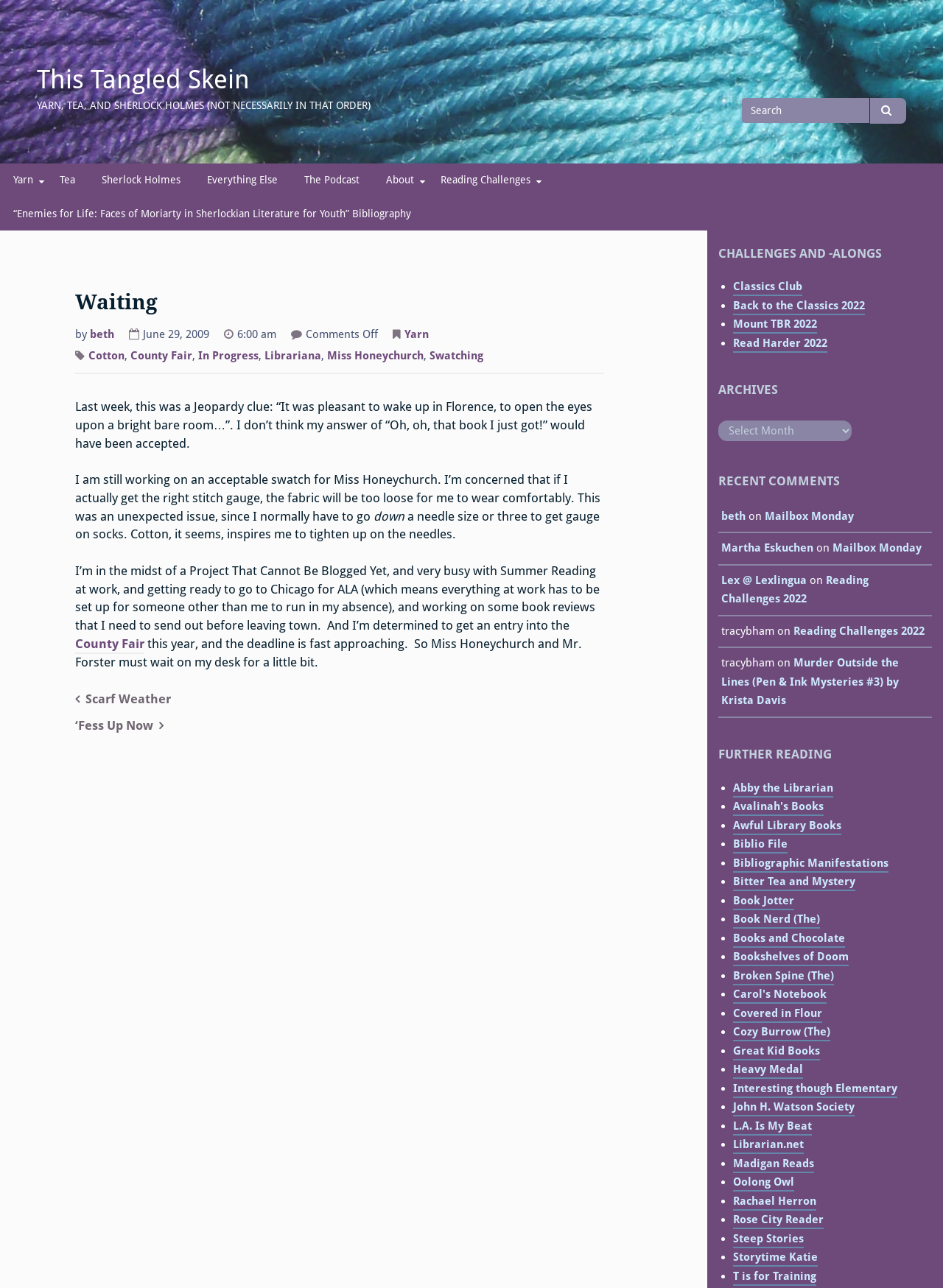Identify the bounding box of the HTML element described as: "name="e_input-103" placeholder="Please enter your name..."".

None